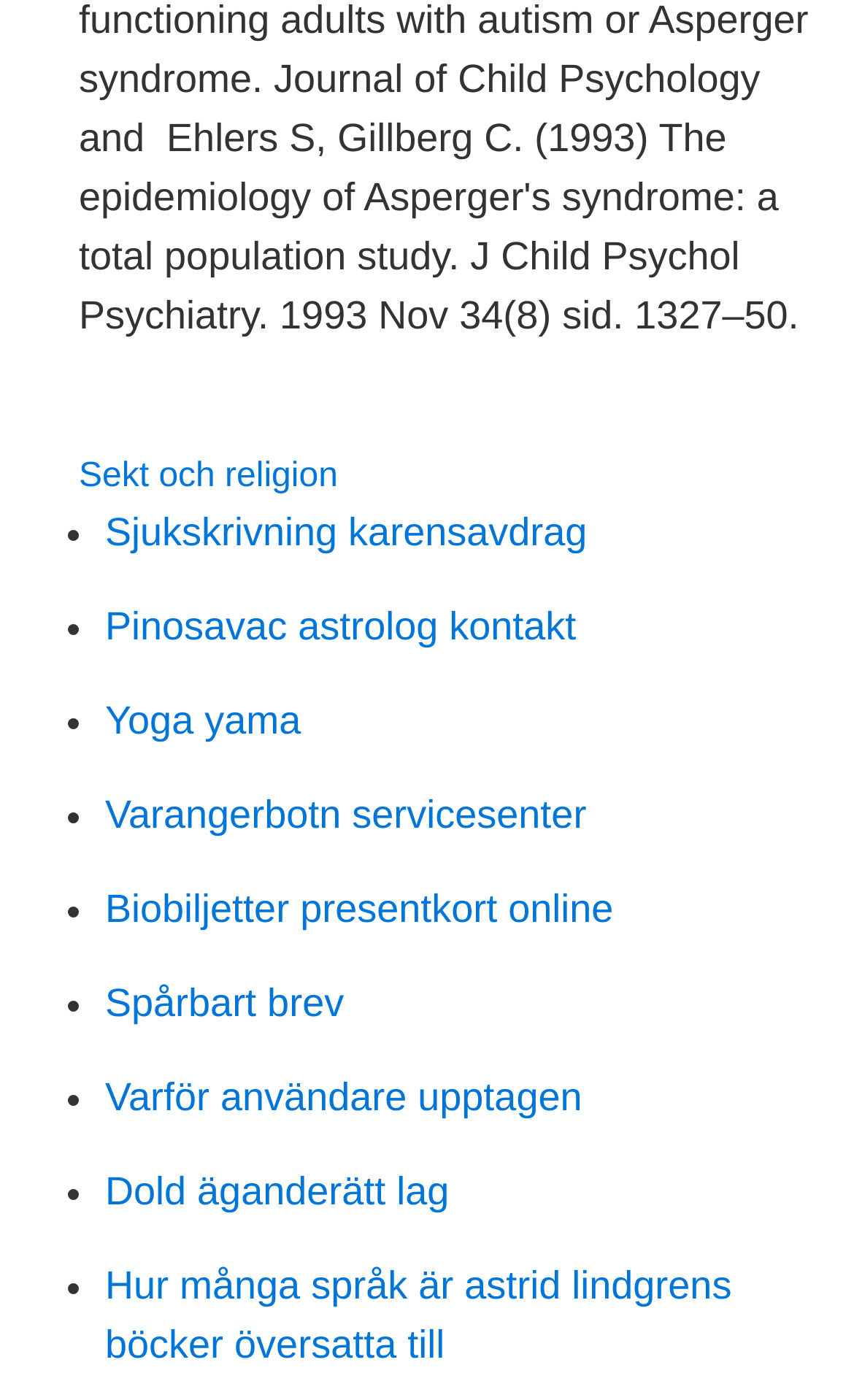What is the purpose of the list markers on the webpage?
Refer to the image and provide a one-word or short phrase answer.

To separate links